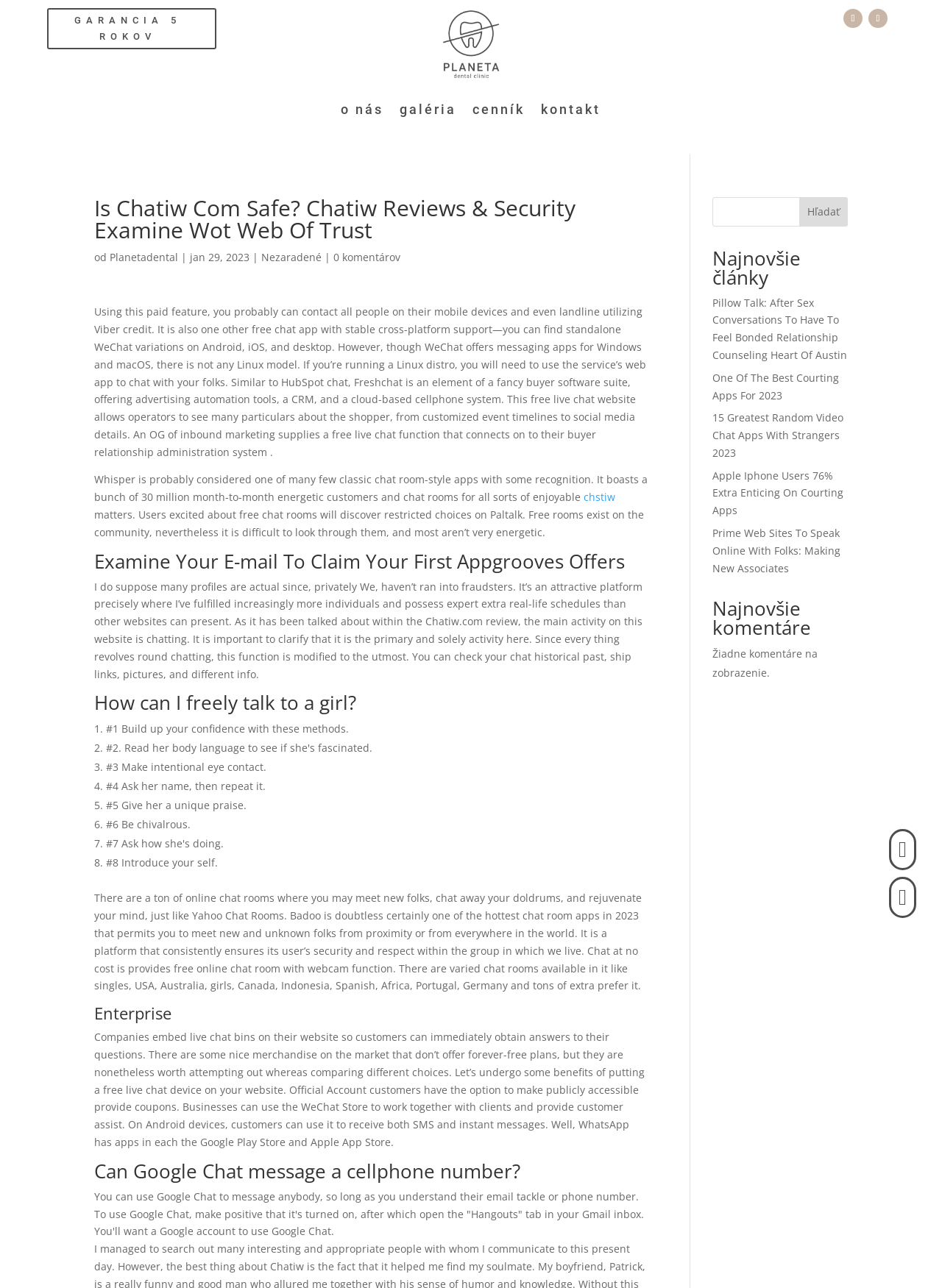Identify the bounding box coordinates of the area that should be clicked in order to complete the given instruction: "Search for something". The bounding box coordinates should be four float numbers between 0 and 1, i.e., [left, top, right, bottom].

[0.756, 0.153, 0.9, 0.176]